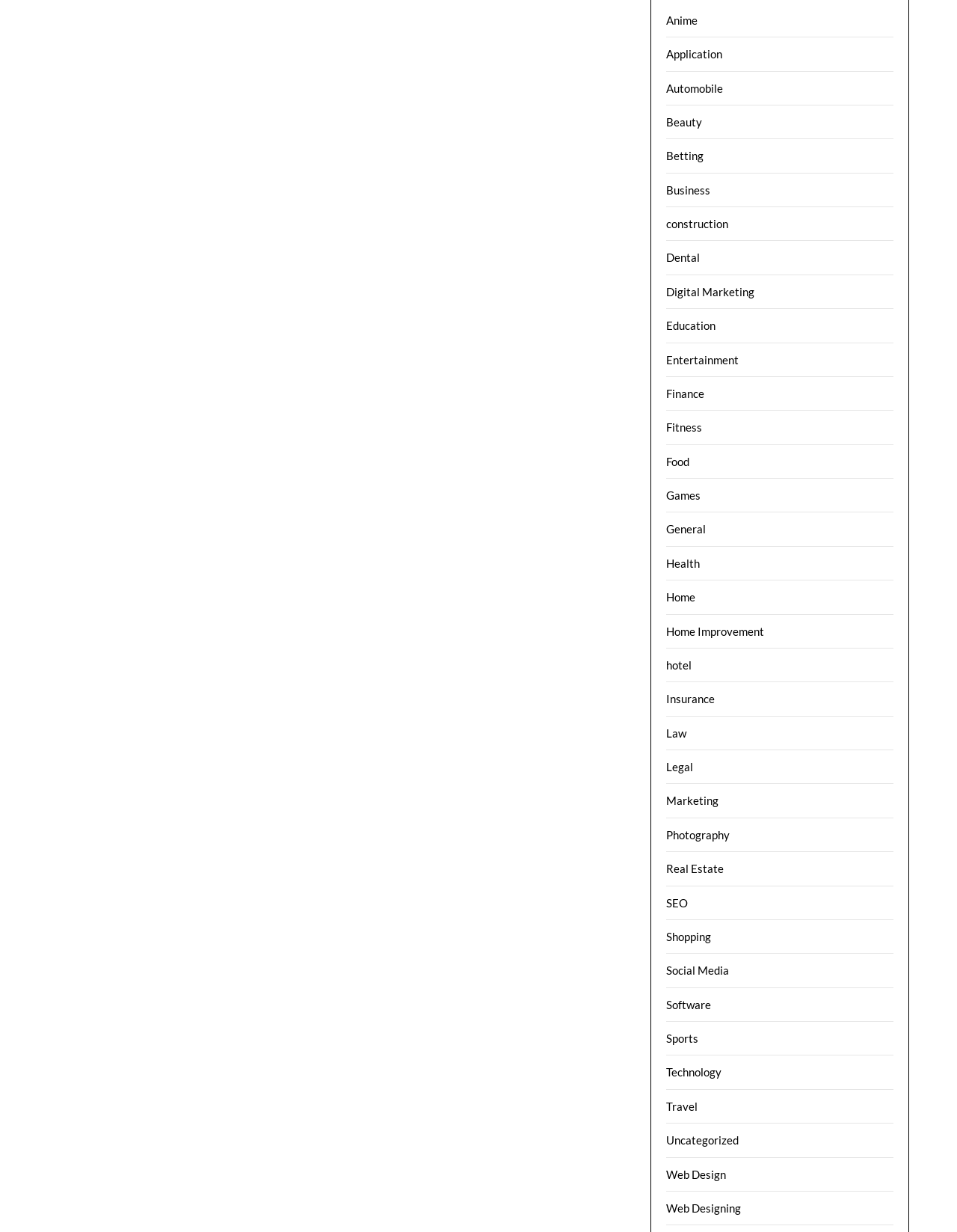Identify the bounding box for the UI element described as: "Home Improvement". The coordinates should be four float numbers between 0 and 1, i.e., [left, top, right, bottom].

[0.696, 0.507, 0.799, 0.518]